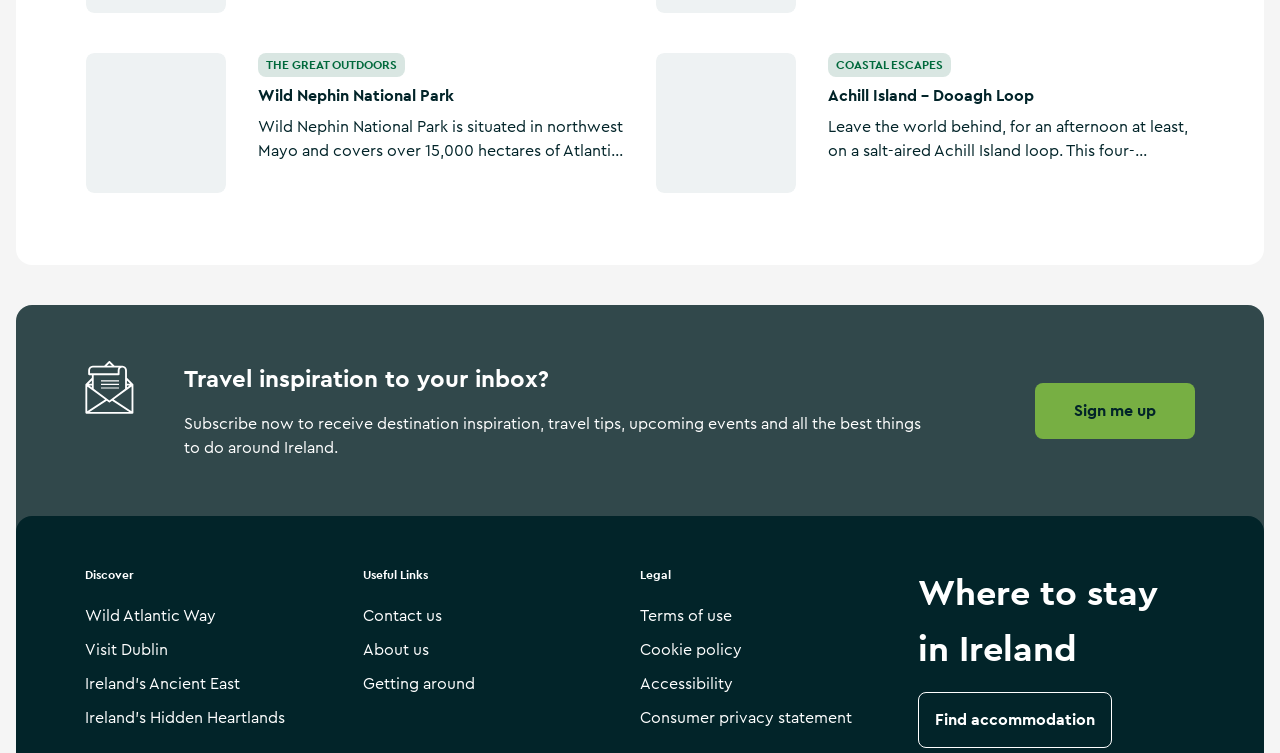What is the purpose of the 'Discover' button?
Kindly offer a detailed explanation using the data available in the image.

I found the answer by looking at the content of the 'Discover' button. It contains a heading and several links to different travel destinations, such as the Wild Atlantic Way and Visit Dublin. Therefore, I concluded that the 'Discover' button is used to explore different travel options.